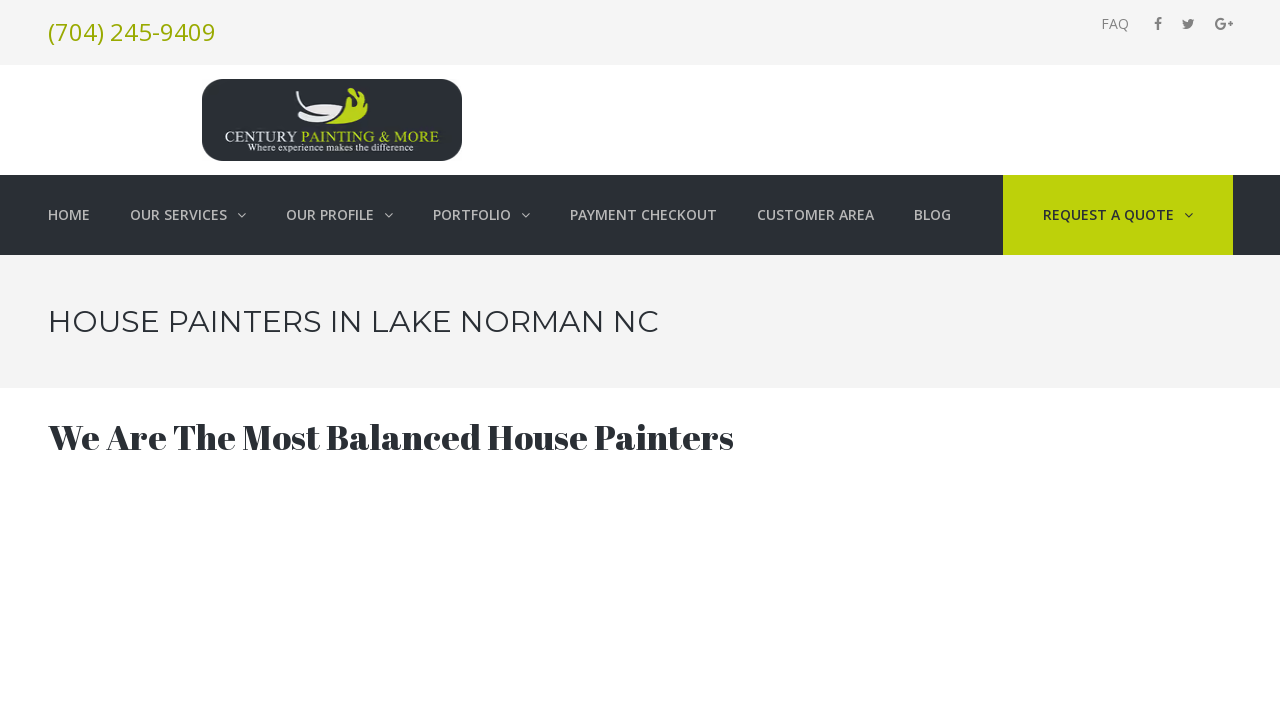Find the headline of the webpage and generate its text content.

HOUSE PAINTERS IN LAKE NORMAN NC